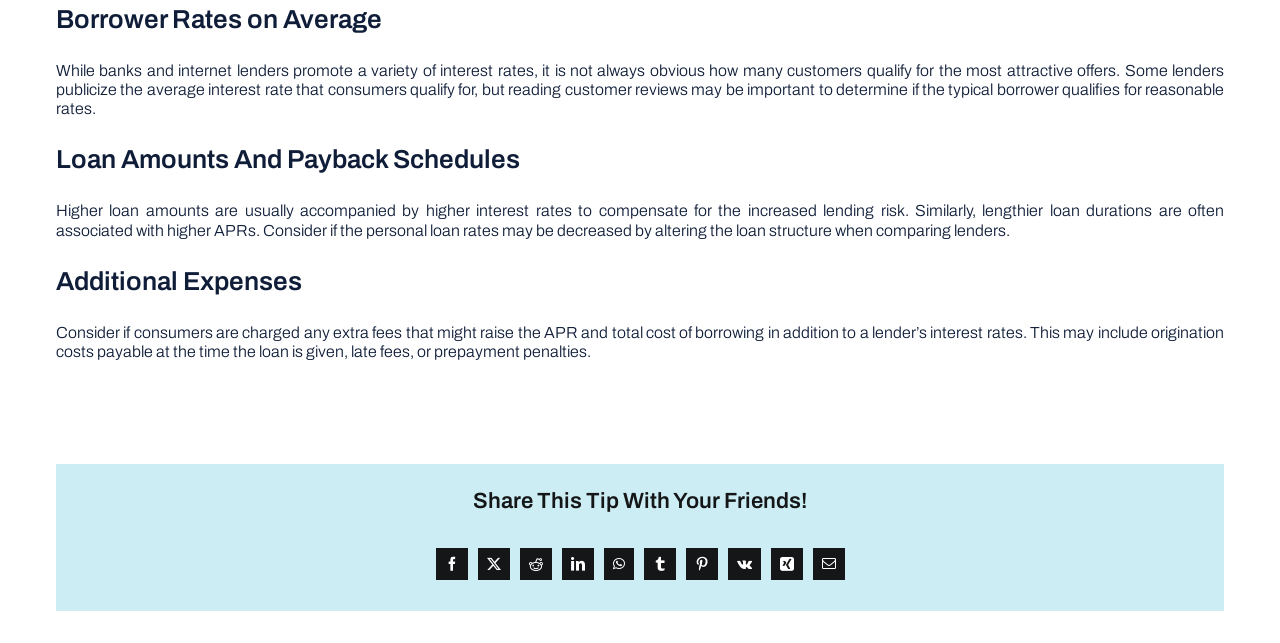What affects the interest rates of personal loans?
Answer the question with as much detail as you can, using the image as a reference.

According to the webpage, higher loan amounts and longer loan durations are associated with higher interest rates, as stated in the paragraph 'Loan Amounts And Payback Schedules'.